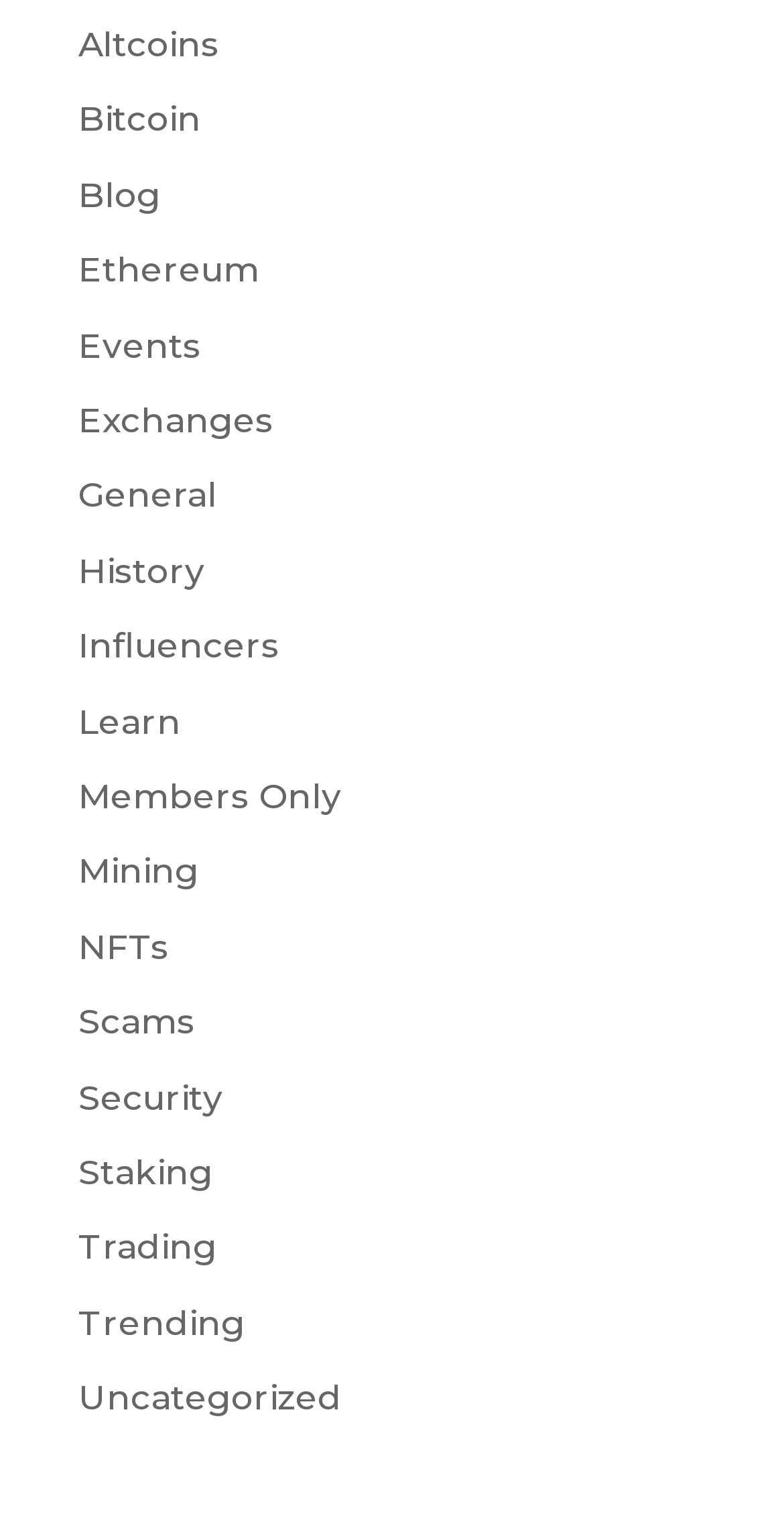Is there a category for NFTs on this website? Look at the image and give a one-word or short phrase answer.

Yes